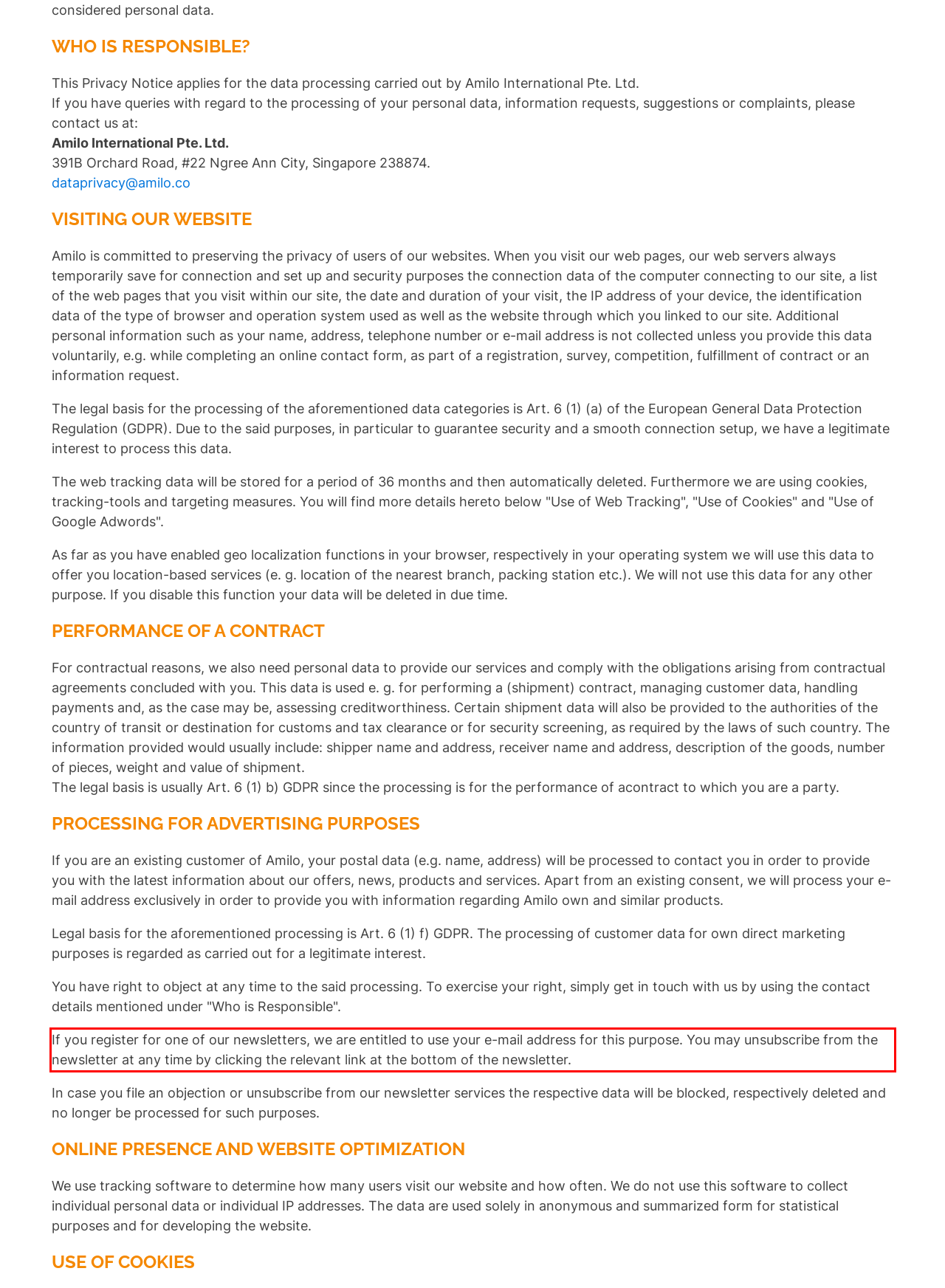Examine the webpage screenshot and use OCR to recognize and output the text within the red bounding box.

If you register for one of our newsletters, we are entitled to use your e-mail address for this purpose. You may unsubscribe from the newsletter at any time by clicking the relevant link at the bottom of the newsletter.